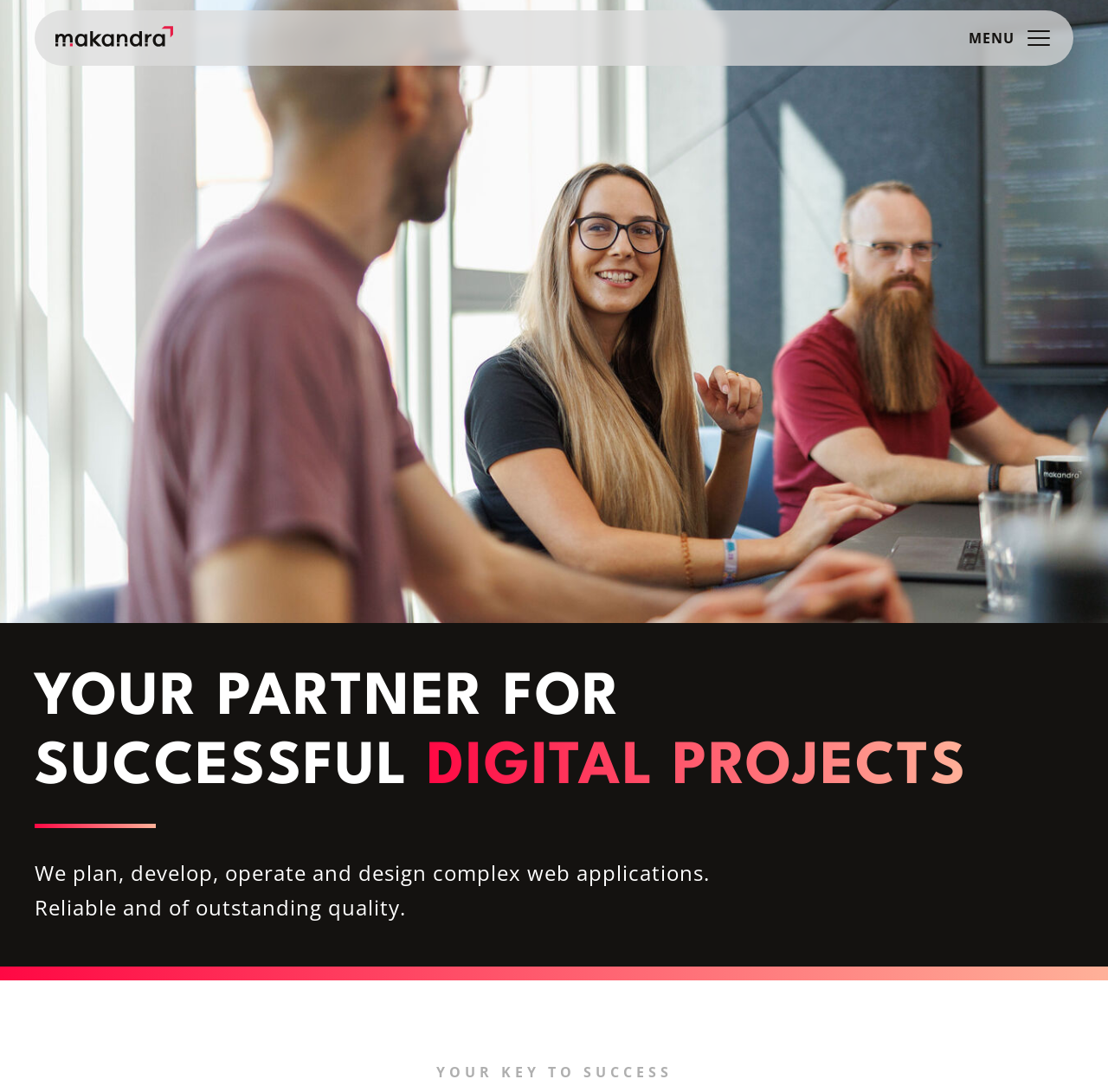Based on the image, give a detailed response to the question: What is the purpose of the button on the top right?

The button on the top right has a static text 'MENU' next to it, indicating that its purpose is to open the main navigation of the webpage.